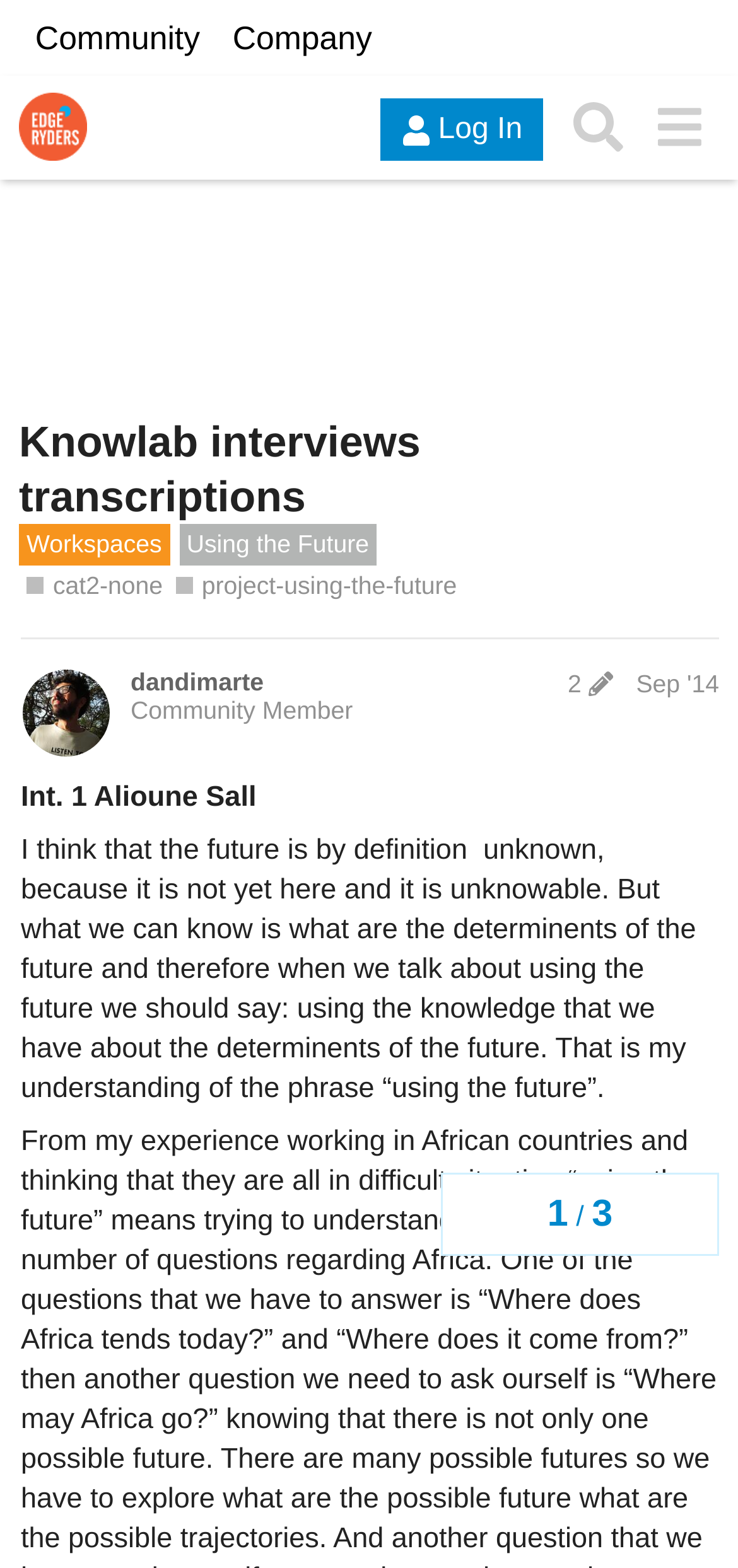Please identify the coordinates of the bounding box for the clickable region that will accomplish this instruction: "Click on the 'Log In' button".

[0.516, 0.063, 0.736, 0.103]